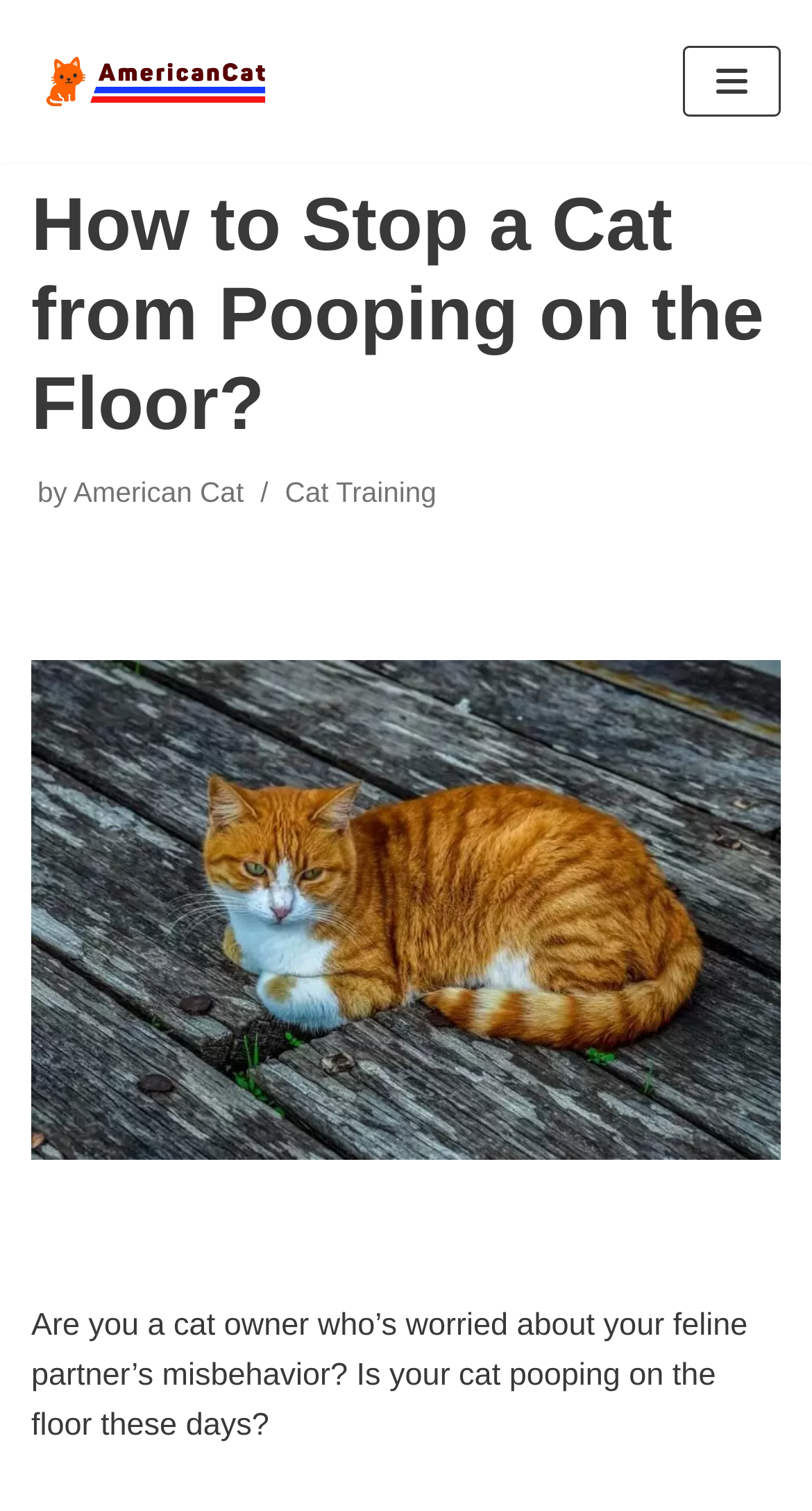Please find and provide the title of the webpage.

How to Stop a Cat from Pooping on the Floor?